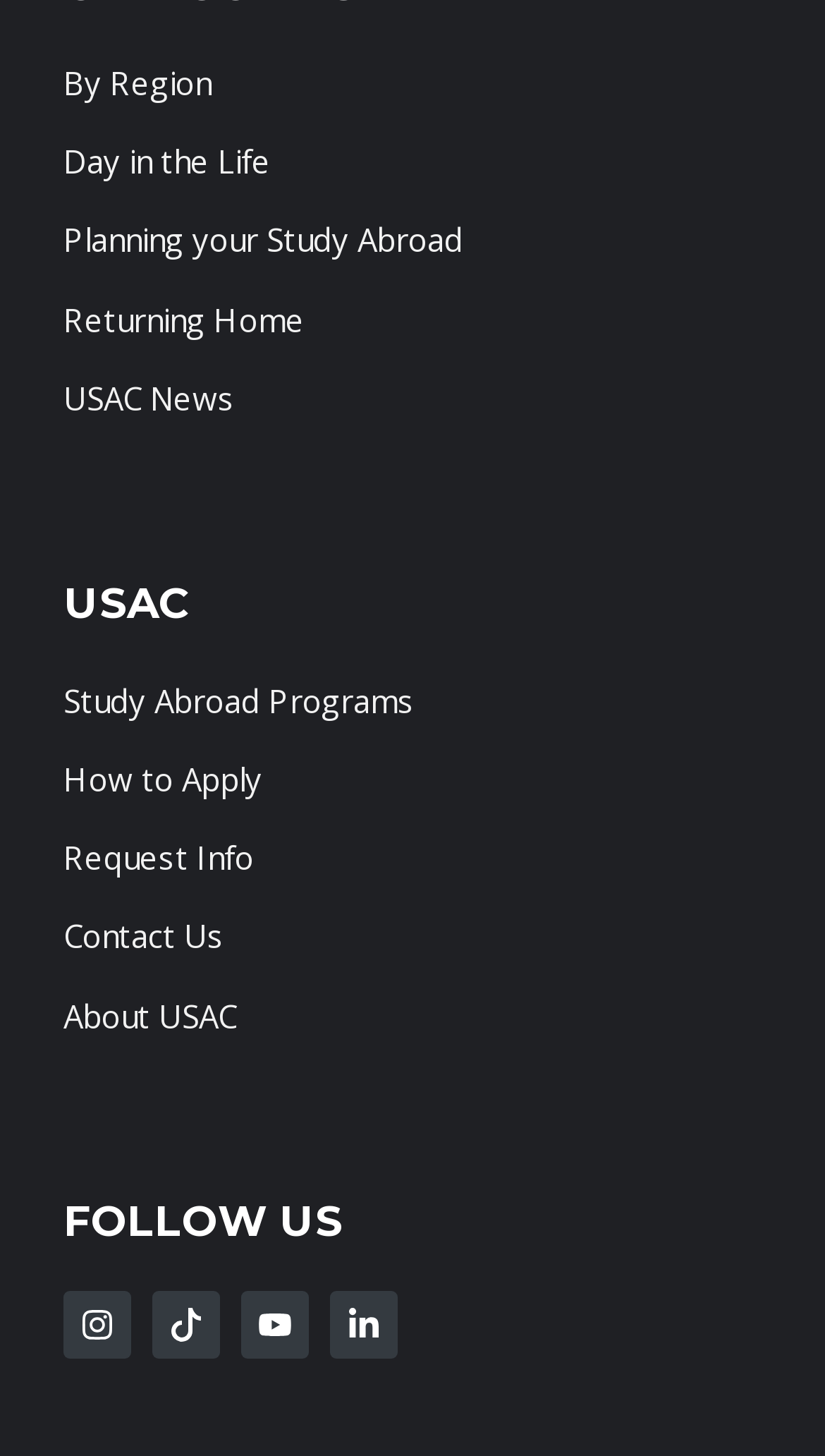Determine the bounding box coordinates for the area that needs to be clicked to fulfill this task: "Contact USAC". The coordinates must be given as four float numbers between 0 and 1, i.e., [left, top, right, bottom].

[0.077, 0.629, 0.272, 0.658]